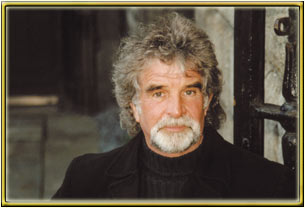Answer the question with a single word or phrase: 
What type of frame borders the image?

Yellow